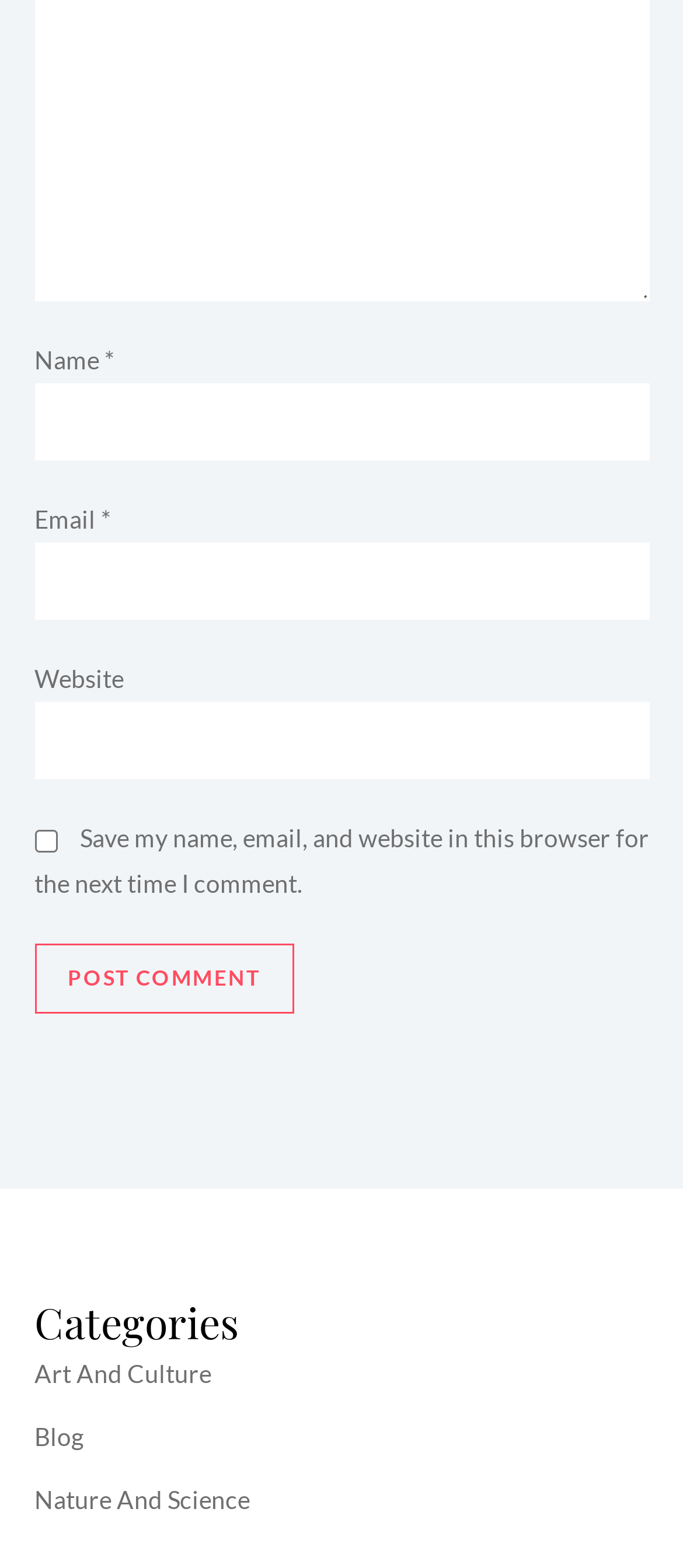Please locate the bounding box coordinates of the region I need to click to follow this instruction: "Input your email".

[0.05, 0.346, 0.95, 0.395]